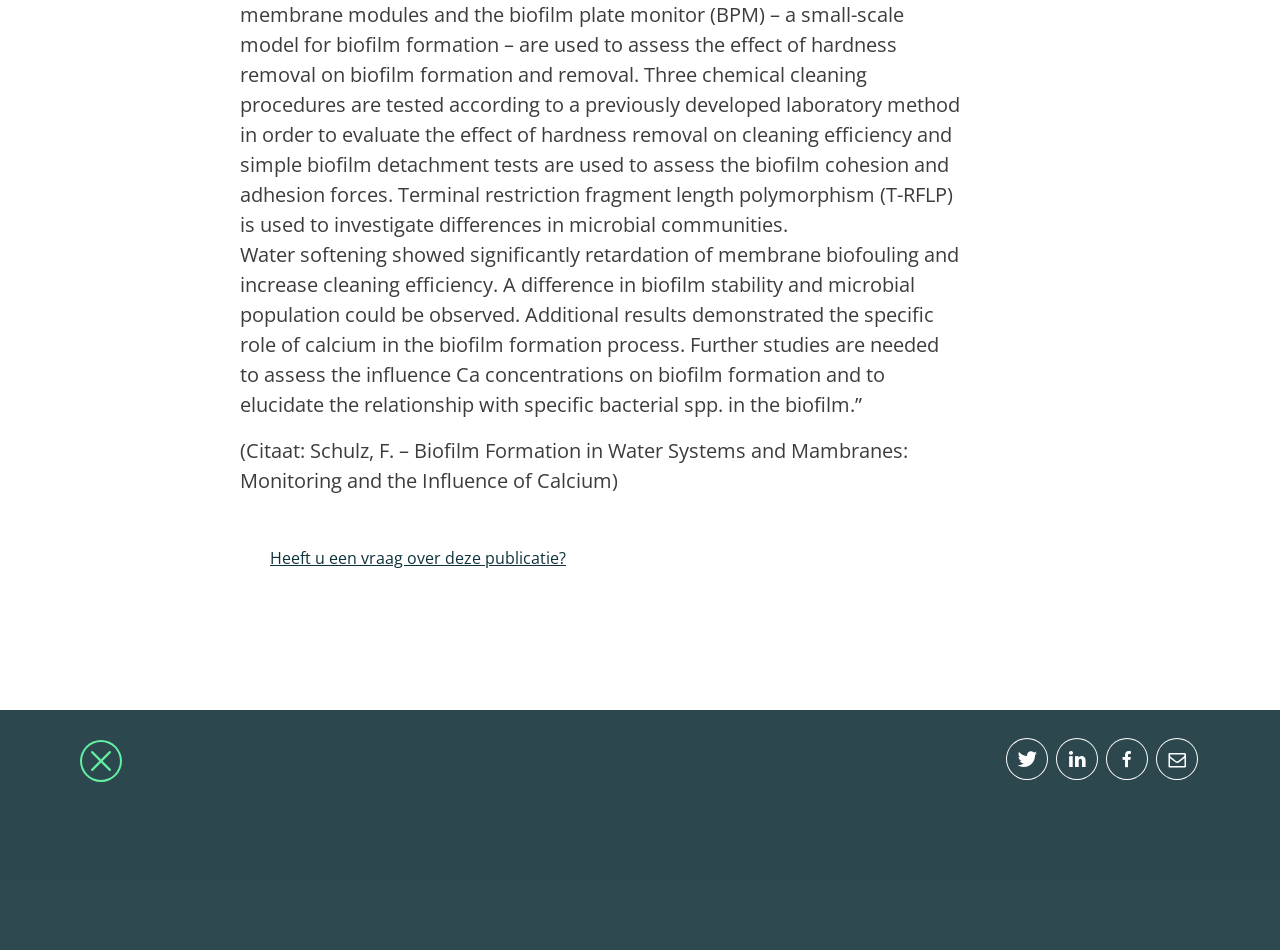What is the topic of the text?
Refer to the image and respond with a one-word or short-phrase answer.

Water softening